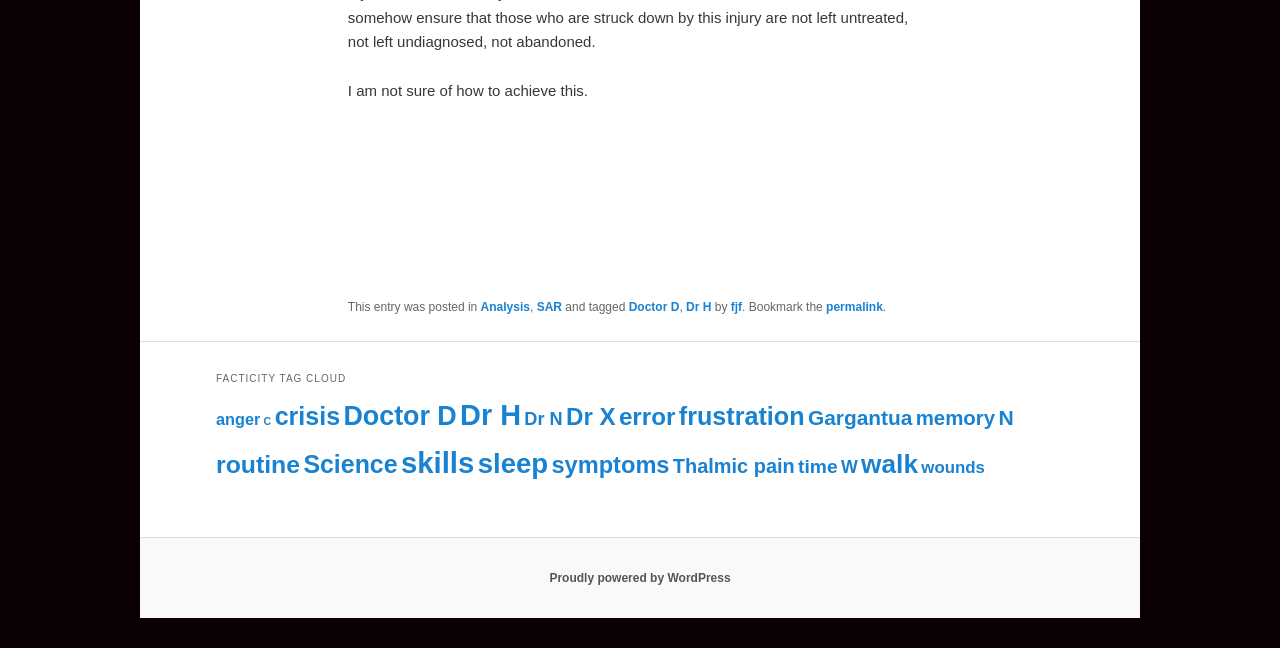Please specify the bounding box coordinates for the clickable region that will help you carry out the instruction: "Click on the link 'anger'".

[0.169, 0.633, 0.203, 0.661]